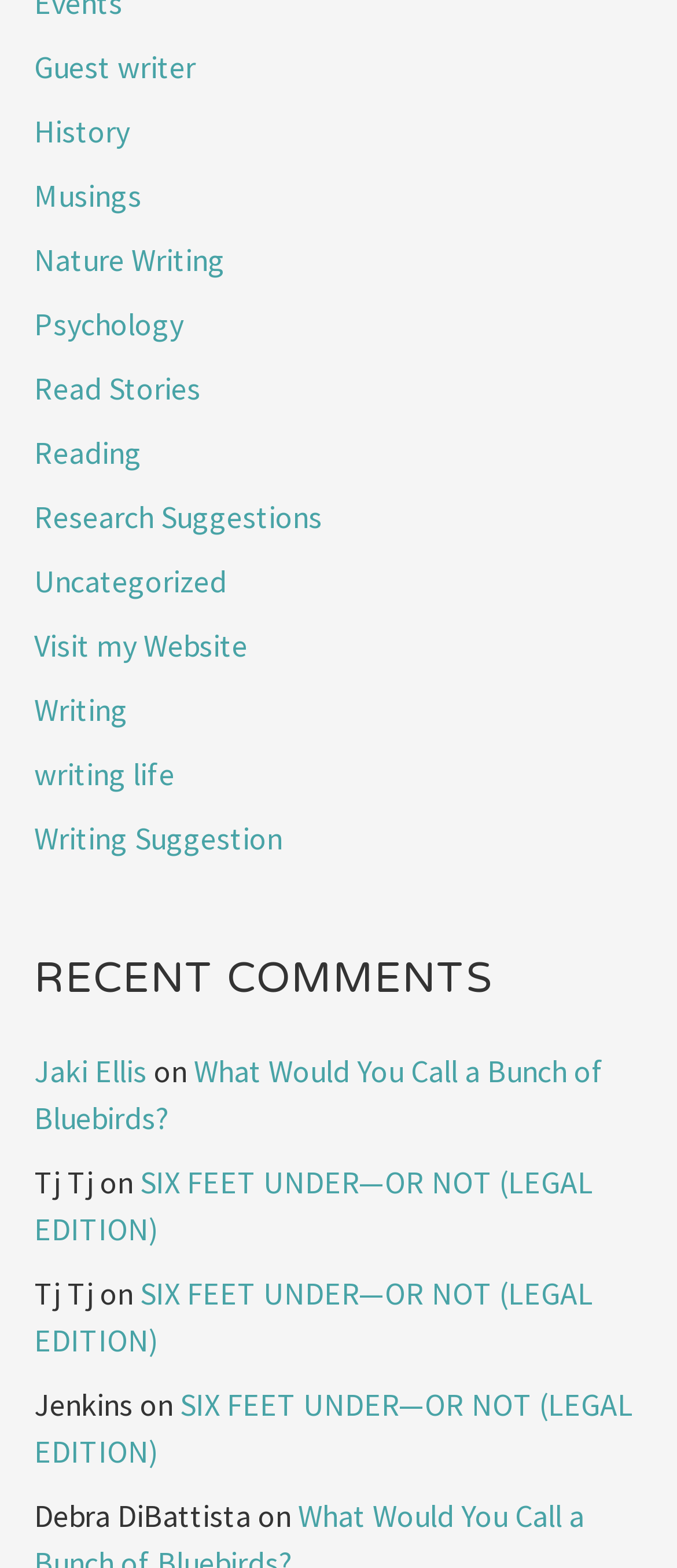What is the name of the author who commented on 'SIX FEET UNDER—OR NOT (LEGAL EDITION)'?
Answer the question using a single word or phrase, according to the image.

Jenkins